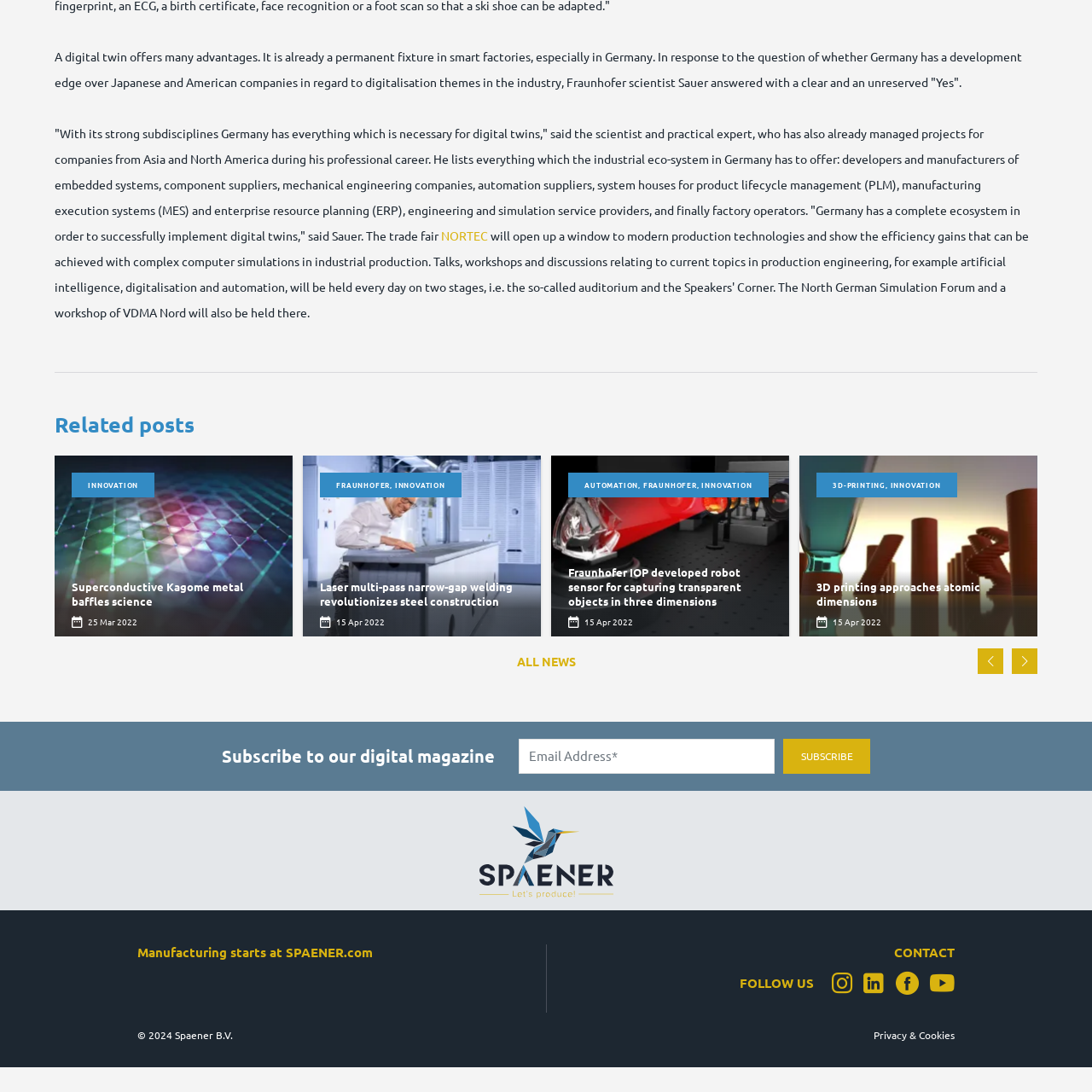Give a detailed narrative of the image enclosed by the red box.

The image depicts a laser MPNG (Metal Powder Next Generation) welding process facilitated by an indoor crane, showcasing the fusion of advanced technology and manufacturing in a modern industrial environment. This technique demonstrates the innovative approaches utilized in steel construction, emphasizing the precision and efficiency that laser welding brings to the industry. The image directly correlates with the ongoing advancements in Germany's digital and manufacturing sectors, which are characterized by a strong ecosystem of developers, manufacturers, and automation suppliers. This technological integration aids in setting Germany apart in the realm of industrial digitalization.